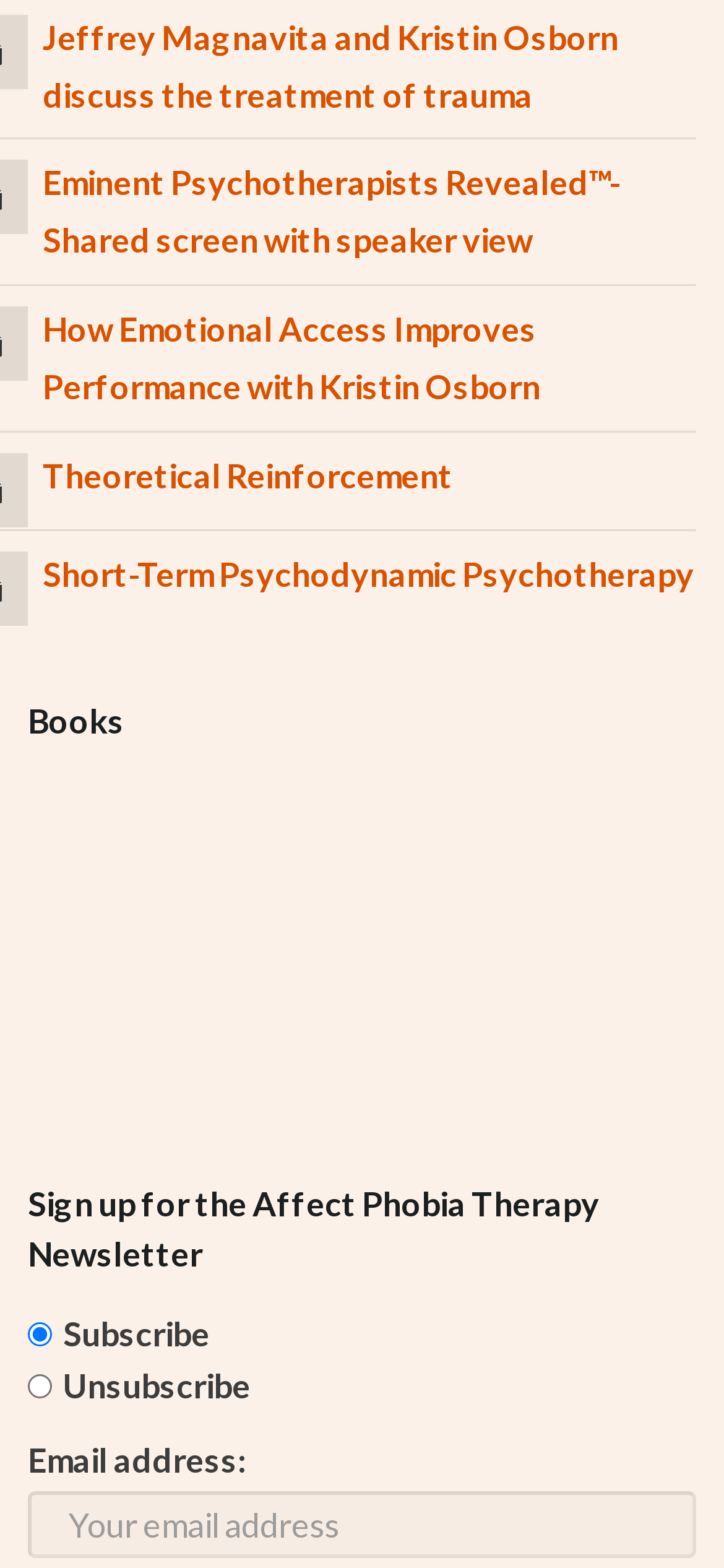What is the topic of the book shown on the webpage?
Please provide a detailed answer to the question.

The book is shown as an image with the text 'Treating Affect Phobia - Book' next to it. This suggests that the book is about treating affect phobia, which is likely a psychological or therapeutic topic.